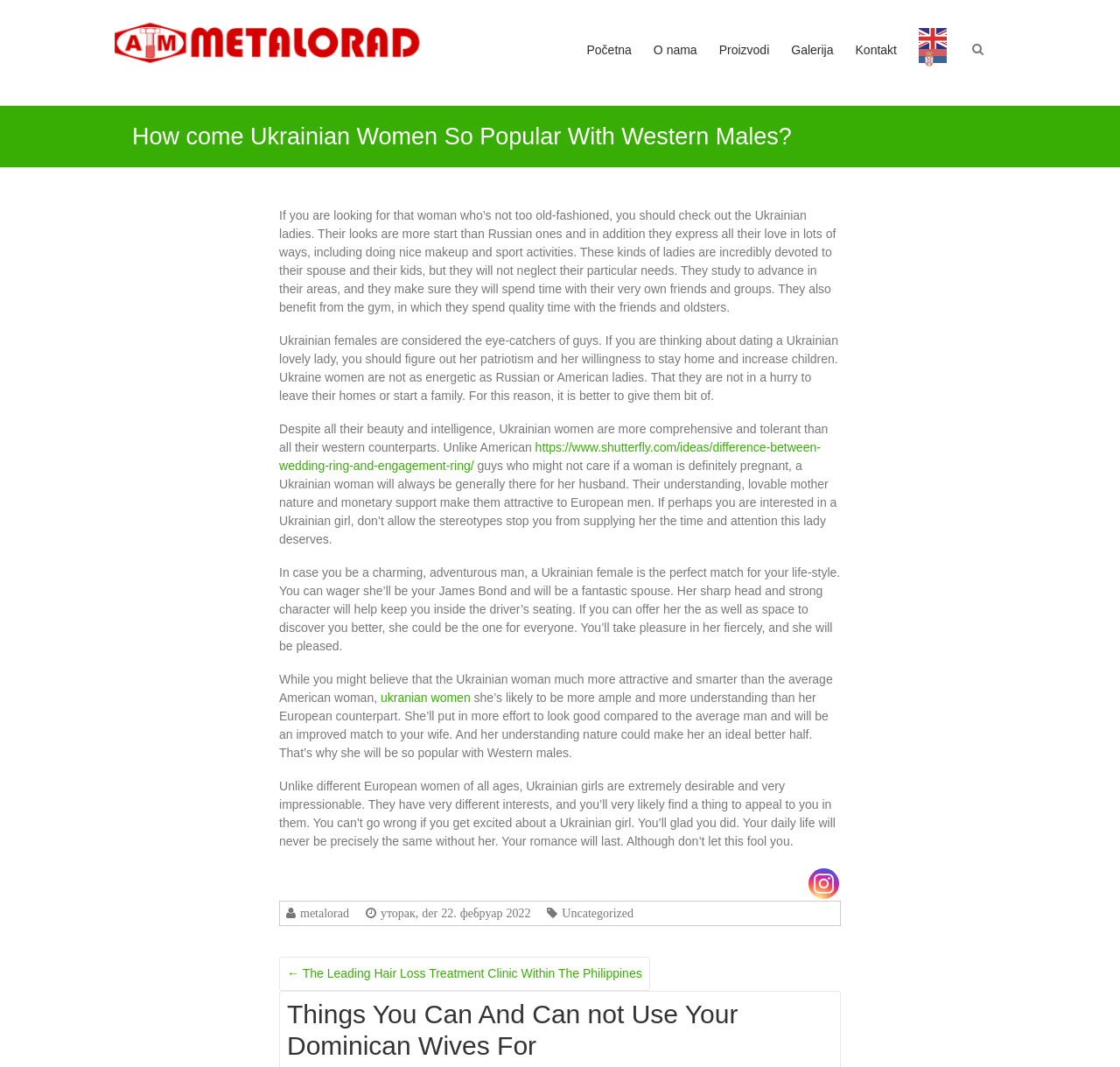Specify the bounding box coordinates for the region that must be clicked to perform the given instruction: "Switch to English language".

[0.82, 0.026, 0.847, 0.046]